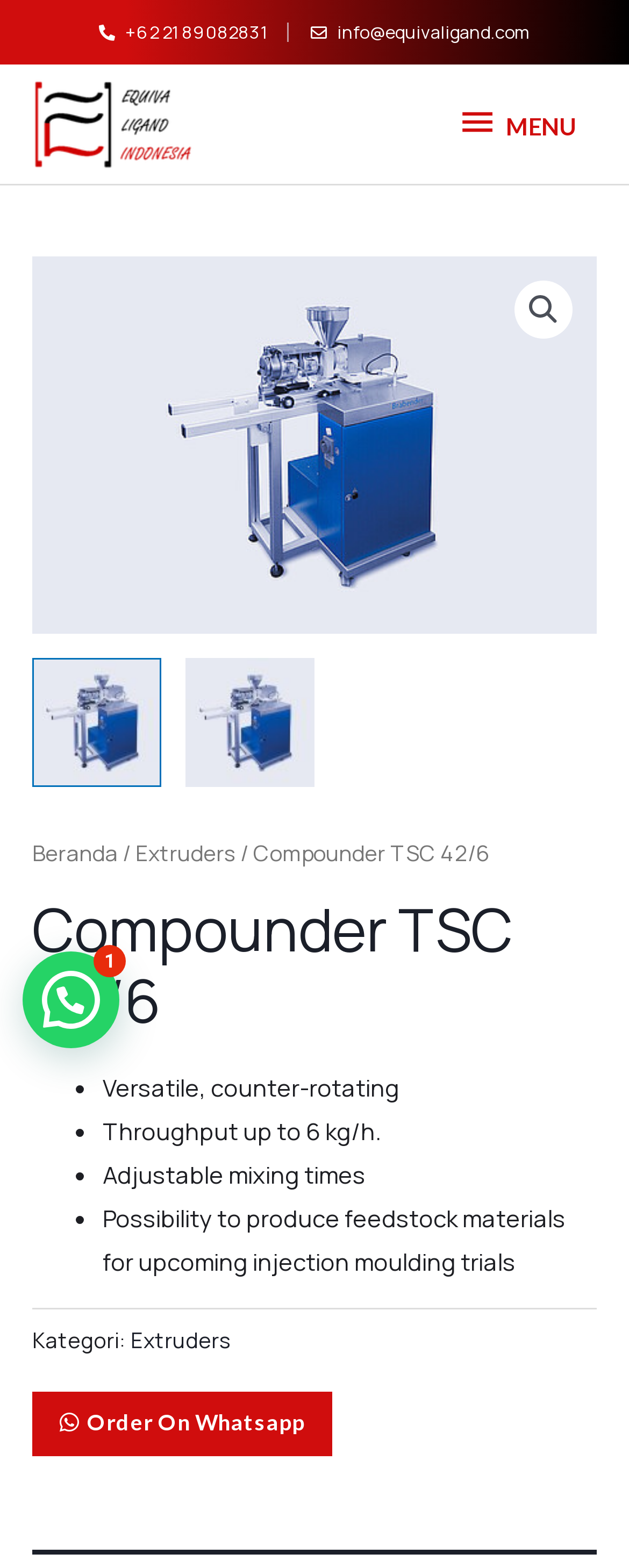What is the phone number of Equiva Ligand Indonesia?
From the image, respond using a single word or phrase.

+62 21 89082831